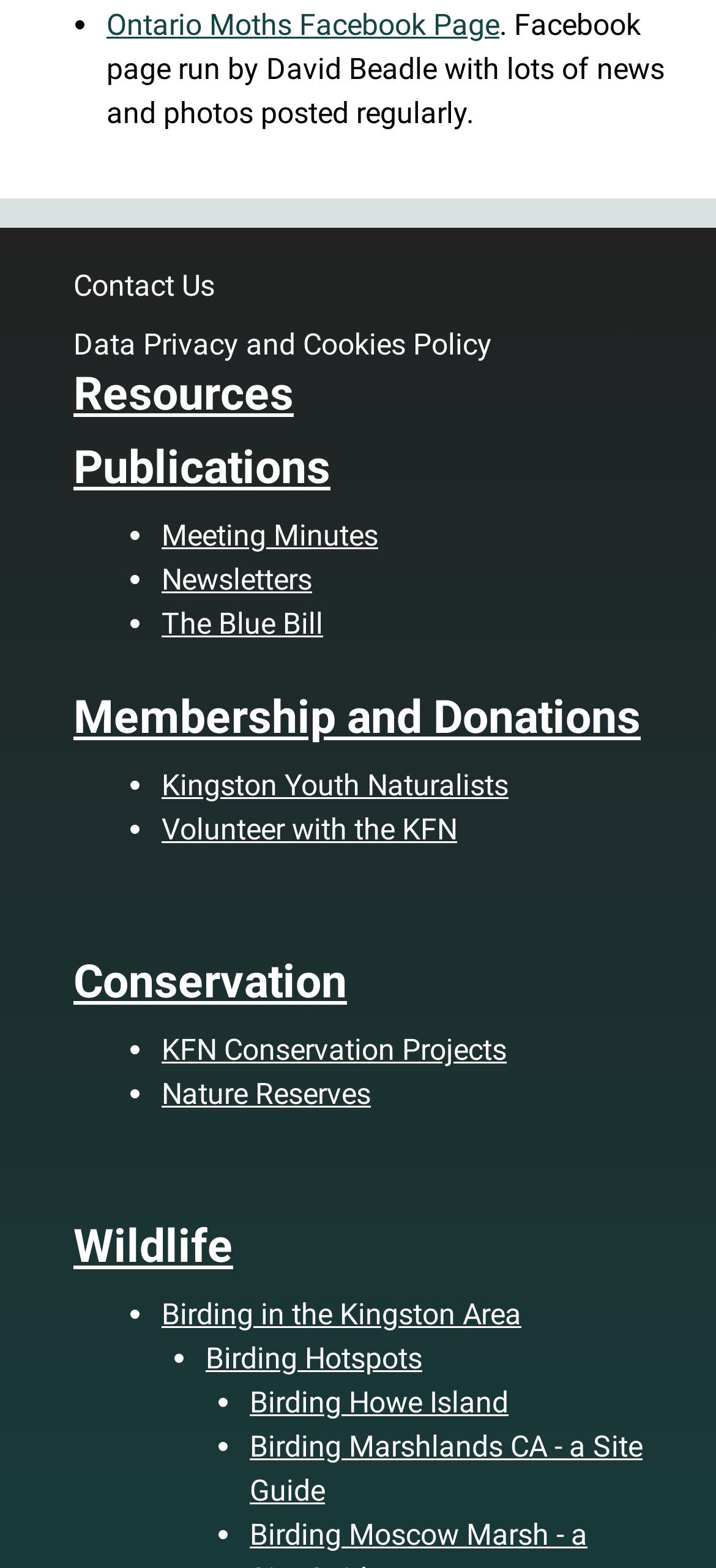Answer the question using only a single word or phrase: 
What is the topic of the 'Birding in the Kingston Area' link?

Birding